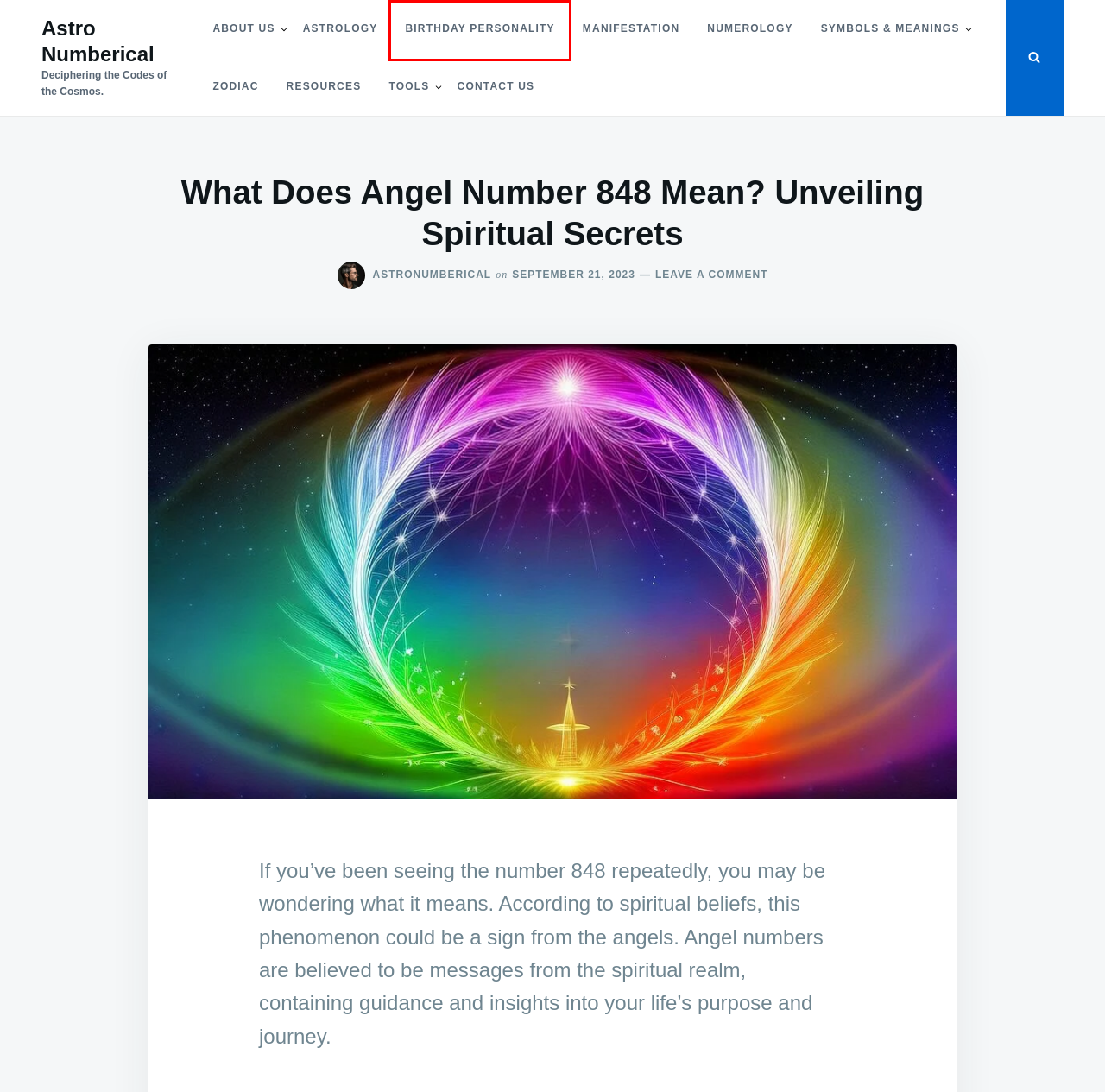Given a webpage screenshot with a red bounding box around a particular element, identify the best description of the new webpage that will appear after clicking on the element inside the red bounding box. Here are the candidates:
A. Birthday Personality Archives - Astro Numberical
B. Zodiac Archives - Astro Numberical
C. Resources Archives - Astro Numberical
D. Astro Numberical - Deciphering the Codes of the Cosmos.
E. AstroNumberical, Author at Astro Numberical
F. Astrology Archives - Astro Numberical
G. Numerology Archives - Astro Numberical
H. Contact Us - Astro Numberical

A